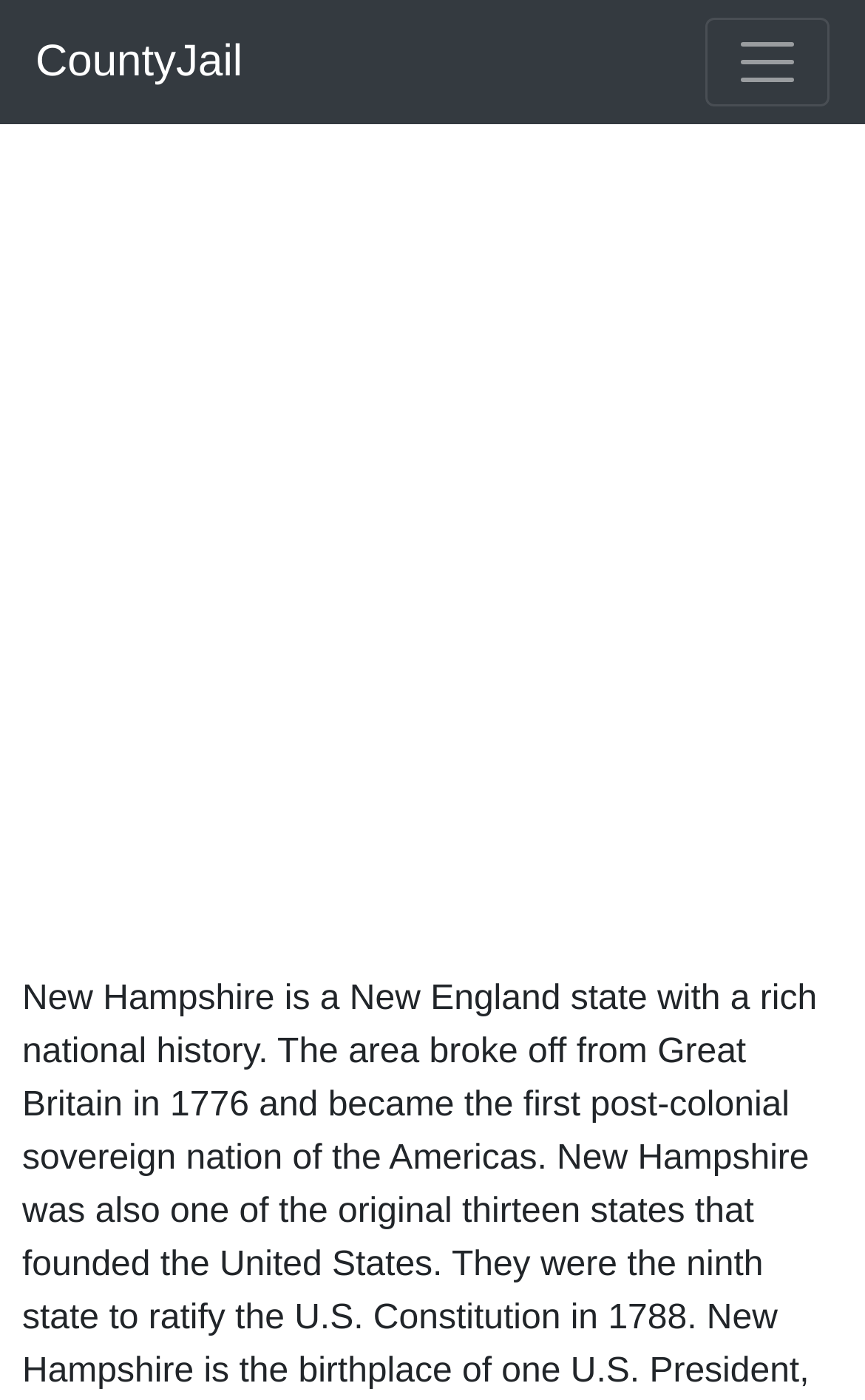Given the webpage screenshot and the description, determine the bounding box coordinates (top-left x, top-left y, bottom-right x, bottom-right y) that define the location of the UI element matching this description: Add to cart

None